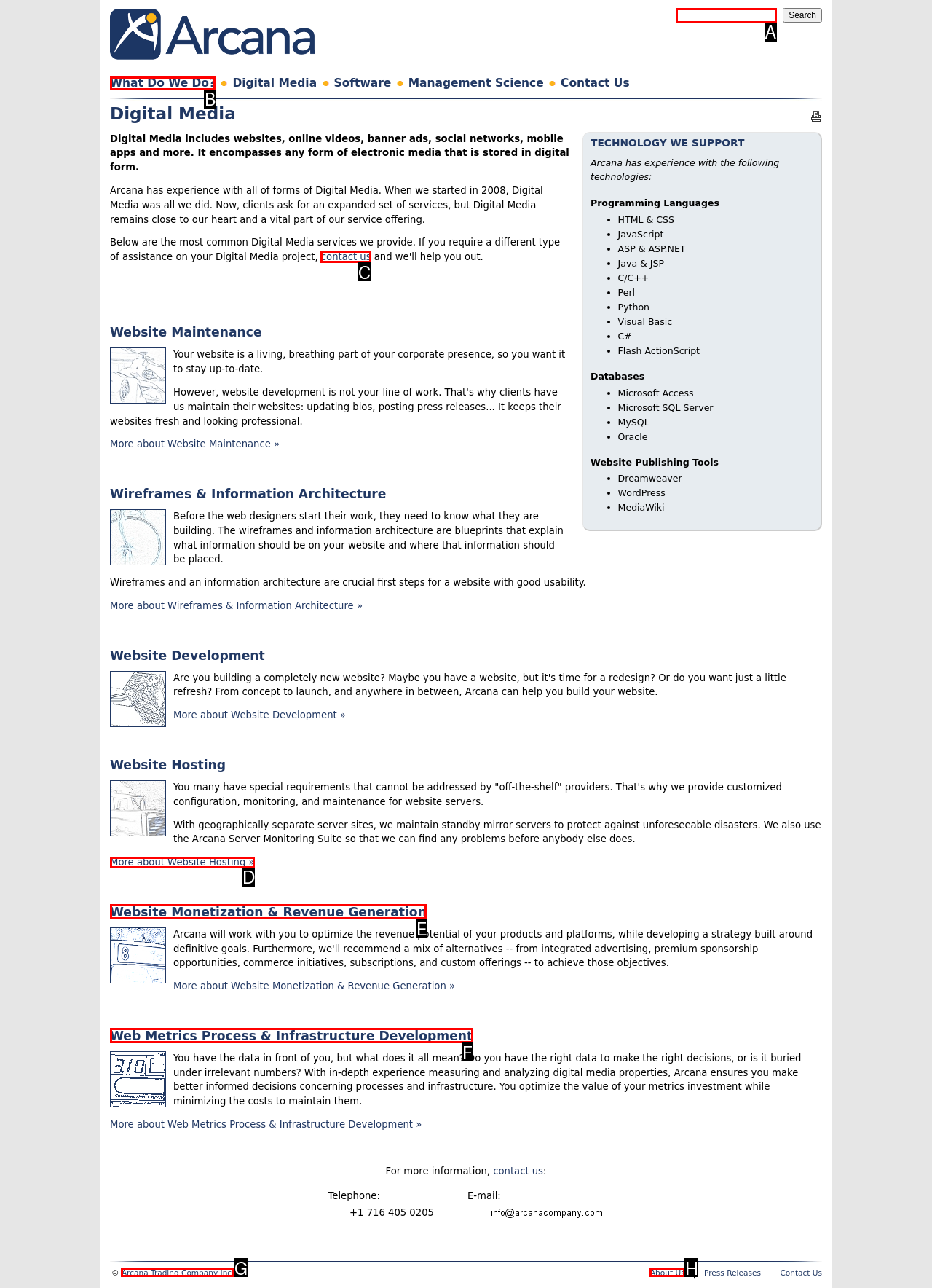Select the HTML element that needs to be clicked to carry out the task: Click on 'Akliz'
Provide the letter of the correct option.

None